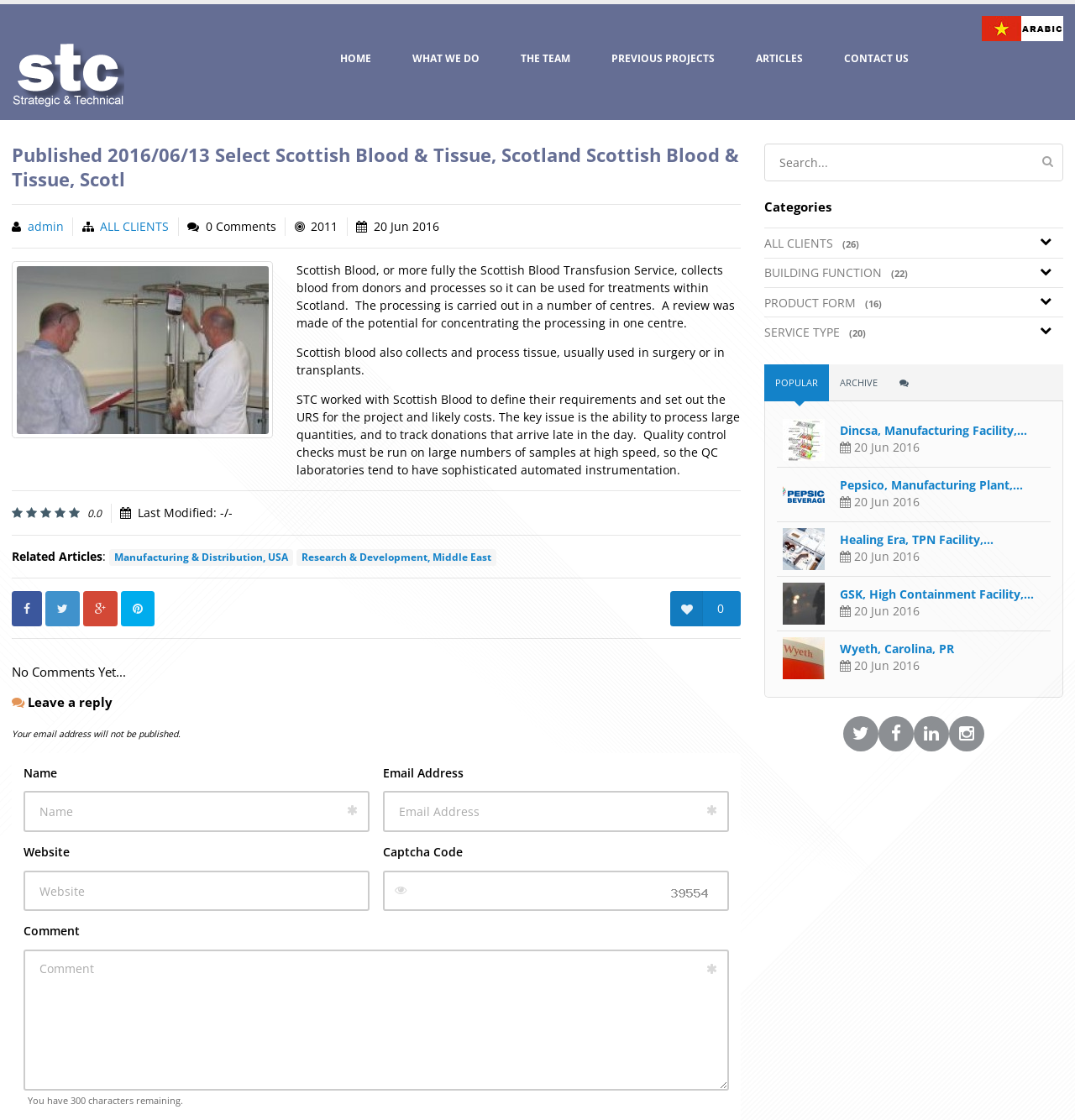What type of tissue does Scottish Blood collect and process?
Using the visual information, reply with a single word or short phrase.

tissue for surgery or transplants